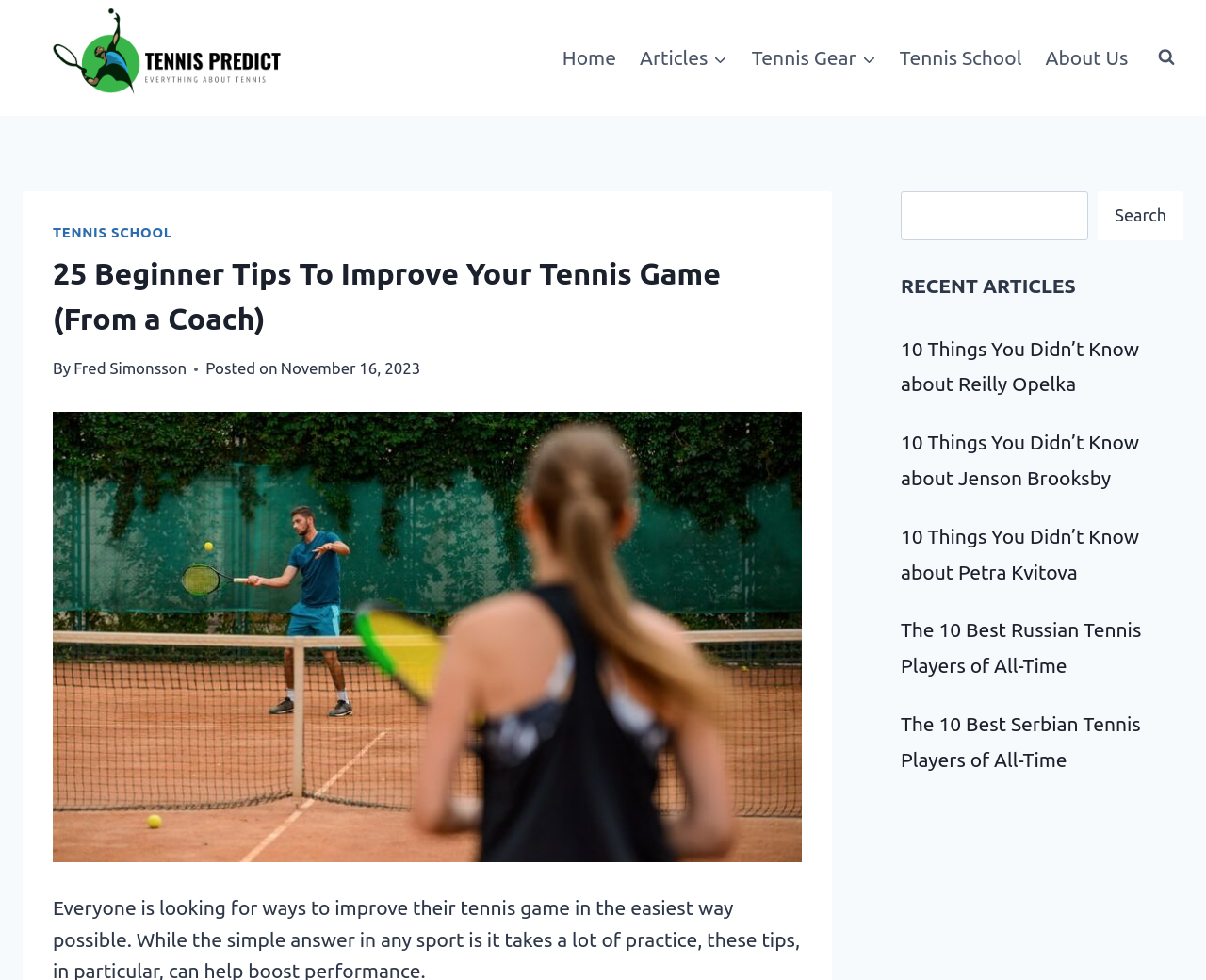Indicate the bounding box coordinates of the element that must be clicked to execute the instruction: "Click on the TennisPredict.com link". The coordinates should be given as four float numbers between 0 and 1, i.e., [left, top, right, bottom].

[0.019, 0.0, 0.258, 0.118]